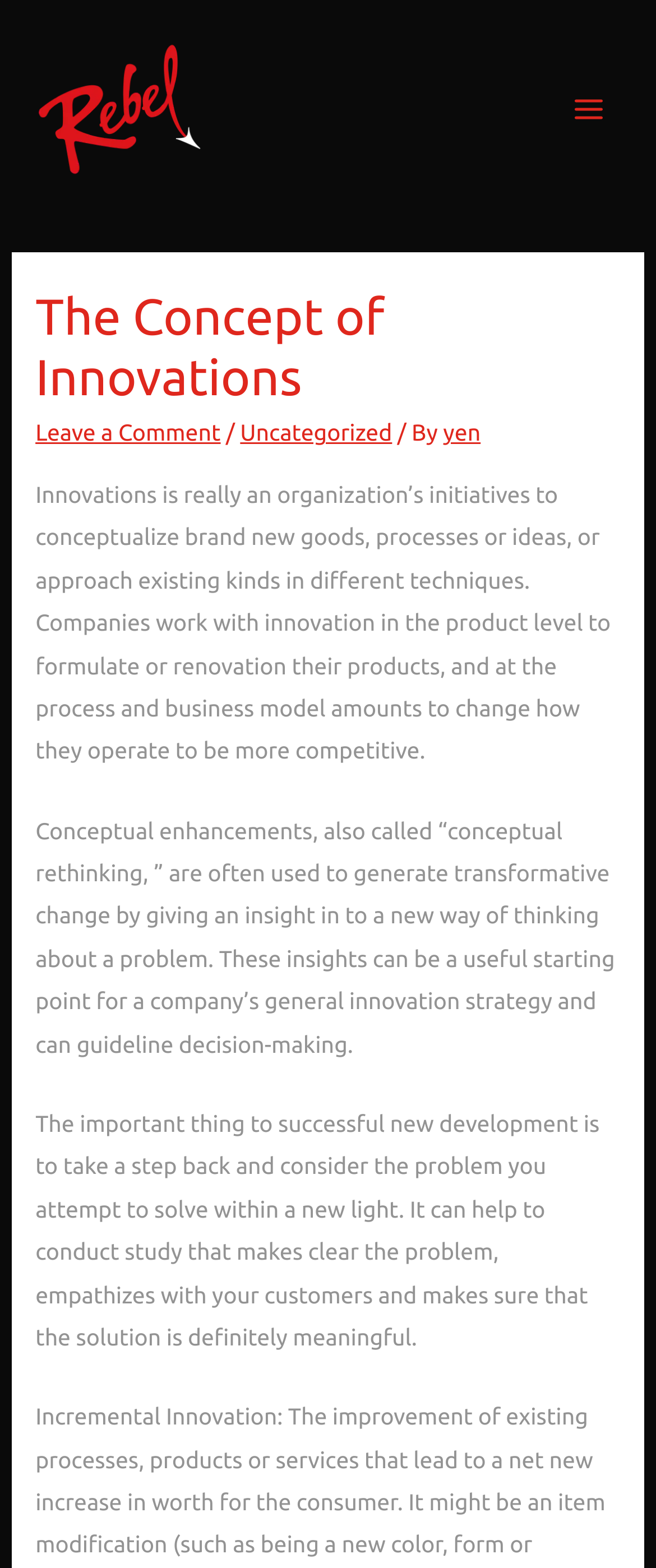Determine the bounding box for the HTML element described here: "®2015 Marcia Philipp's Blog". The coordinates should be given as [left, top, right, bottom] with each number being a float between 0 and 1.

None